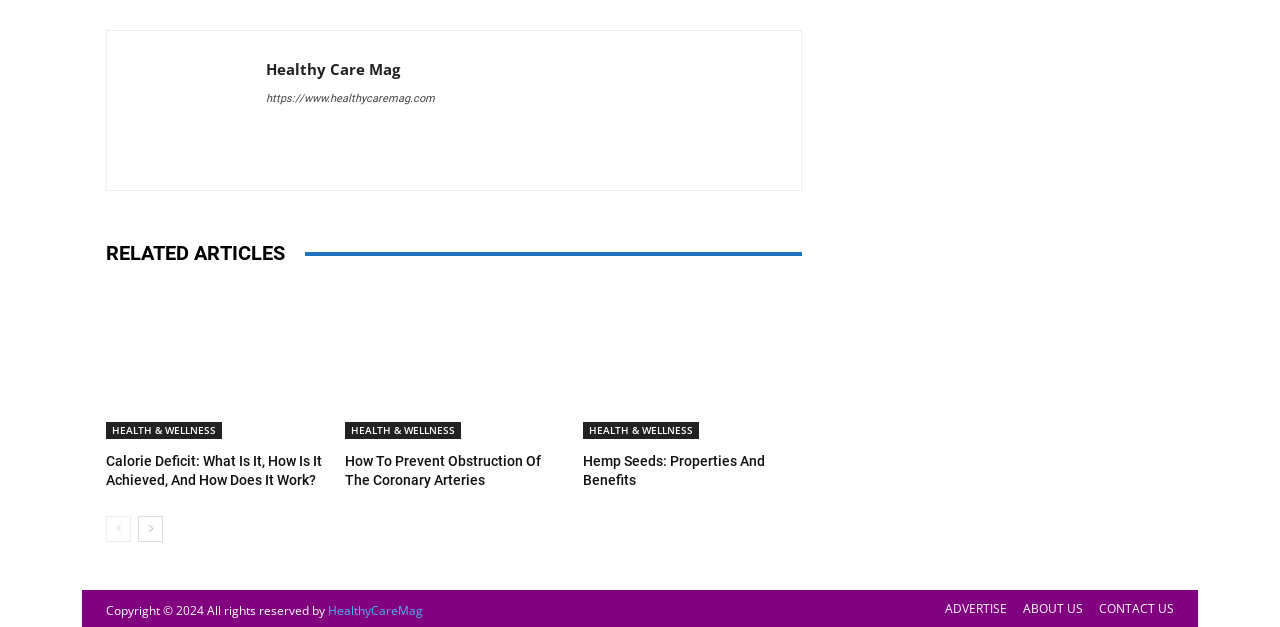Please determine the bounding box coordinates of the element to click on in order to accomplish the following task: "learn about Hemp Seeds". Ensure the coordinates are four float numbers ranging from 0 to 1, i.e., [left, top, right, bottom].

[0.456, 0.456, 0.627, 0.7]